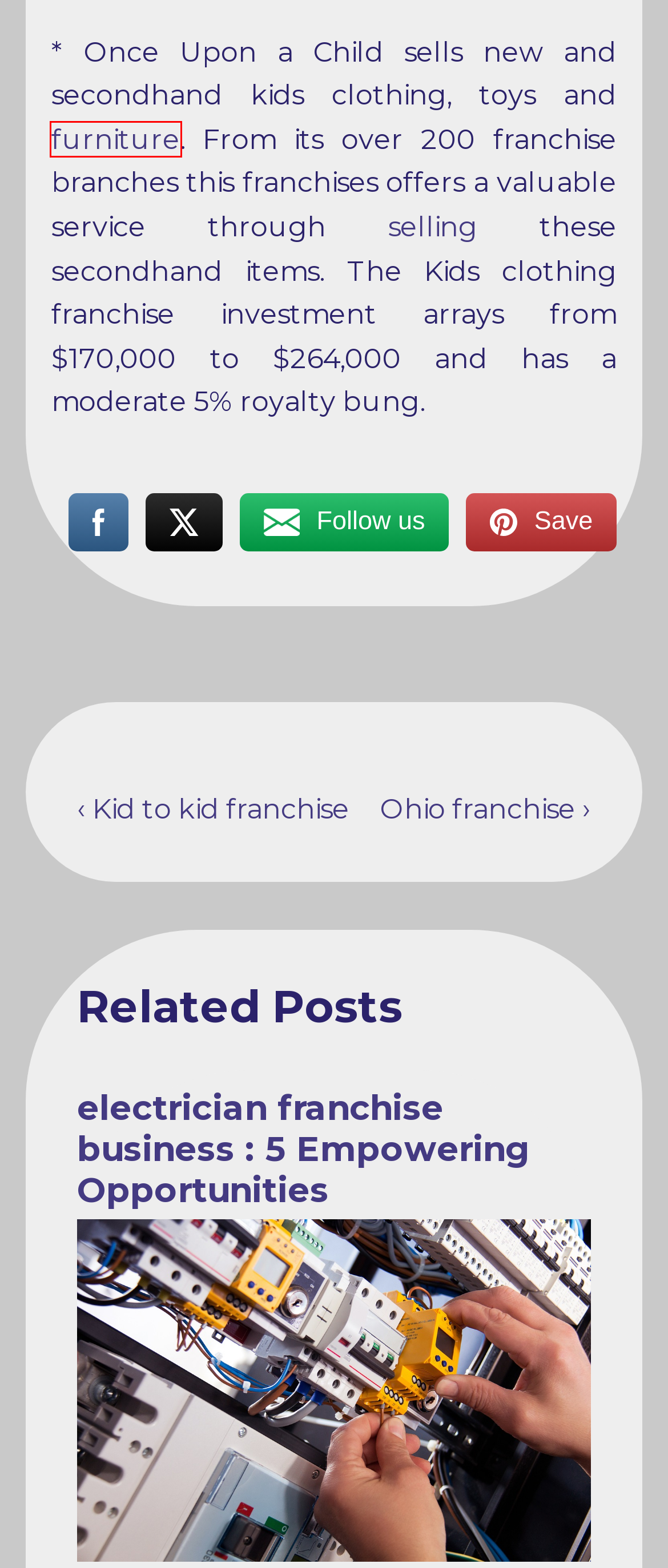Given a webpage screenshot with a red bounding box around a UI element, choose the webpage description that best matches the new webpage after clicking the element within the bounding box. Here are the candidates:
A. Label Company For Sale : 5 Premium Opportunities
B. electrician franchise business : 5 Empowering Opportunities
C. Furniture Going Out Of Business Michigan : 4 Incredible Clearance
D. Kid to kid franchise
E. Franchise For Red Wing Skating : 5 Exciting Investment Opportunity
F. Ohio franchise
G. Franchise Attorneys Orlando : Top Essential 5 Legal Advisors
H. TOP 10 Why Launching an LA Fitness Juice Franchise Business

C